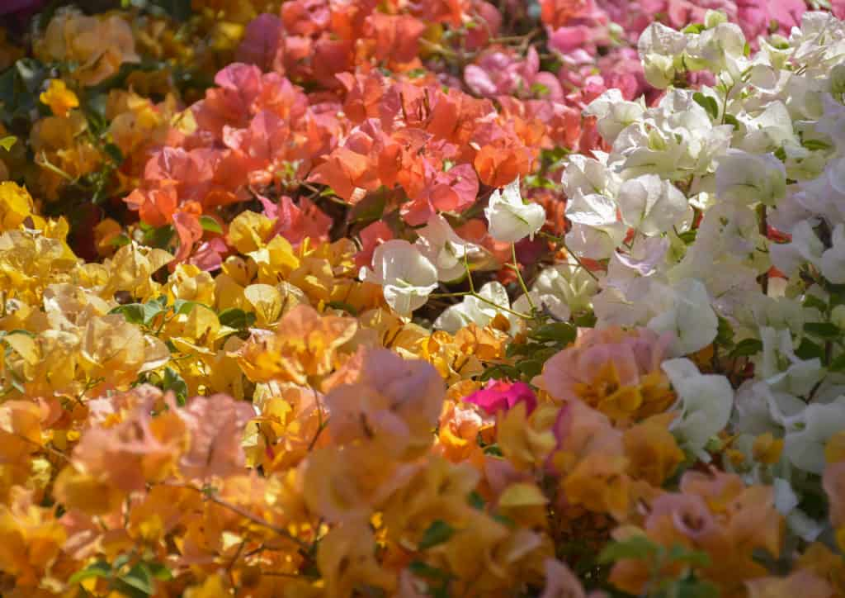What is the purpose of the delicate bracts surrounding the flowers?
Please provide a comprehensive answer based on the information in the image.

According to the caption, the delicate bracts surrounding the flowers add to the lushness of this climber, suggesting that they play a role in enhancing the overall appearance of the plant.